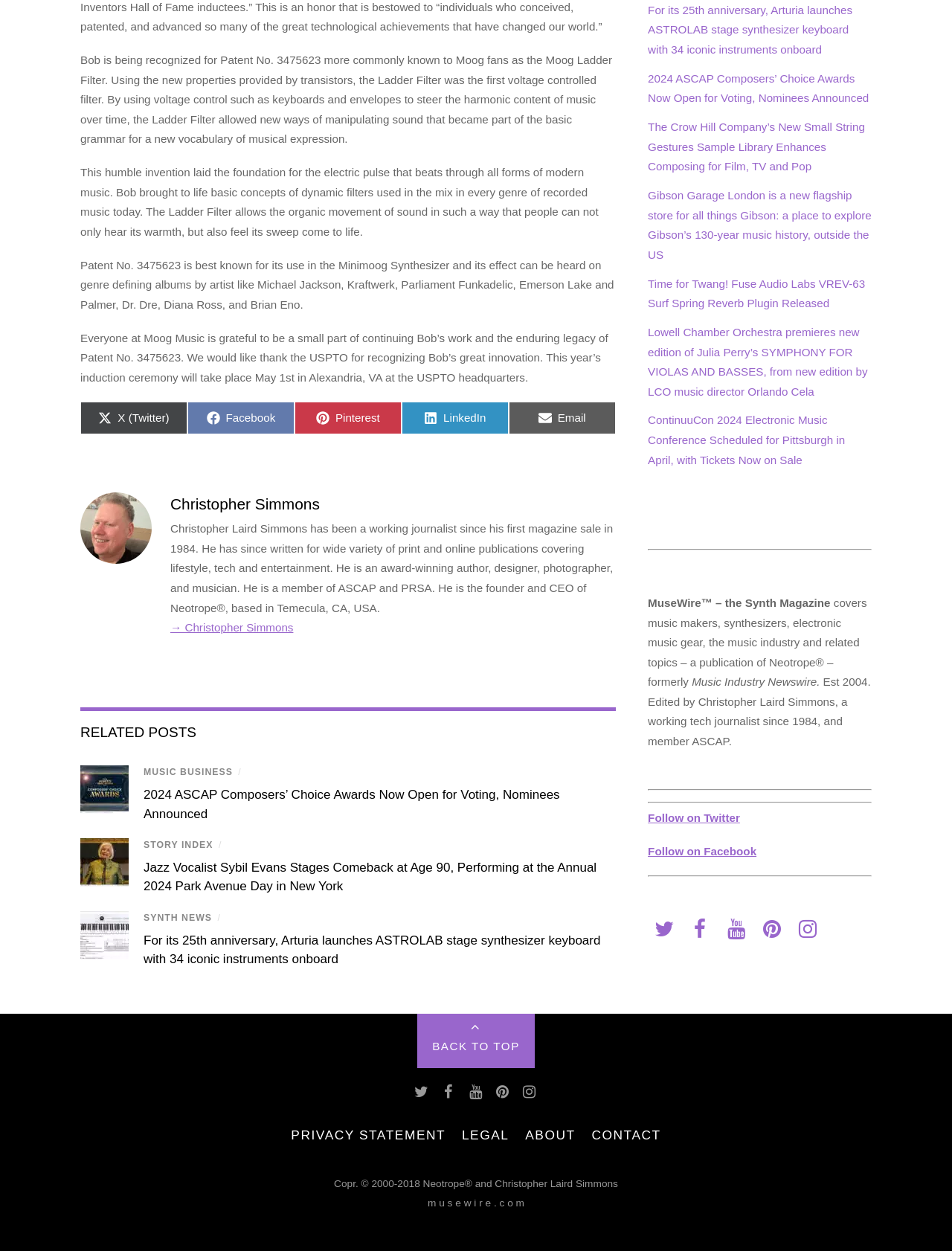Please provide a brief answer to the following inquiry using a single word or phrase:
What is the name of the person being recognized for Patent No. 3475623?

Bob